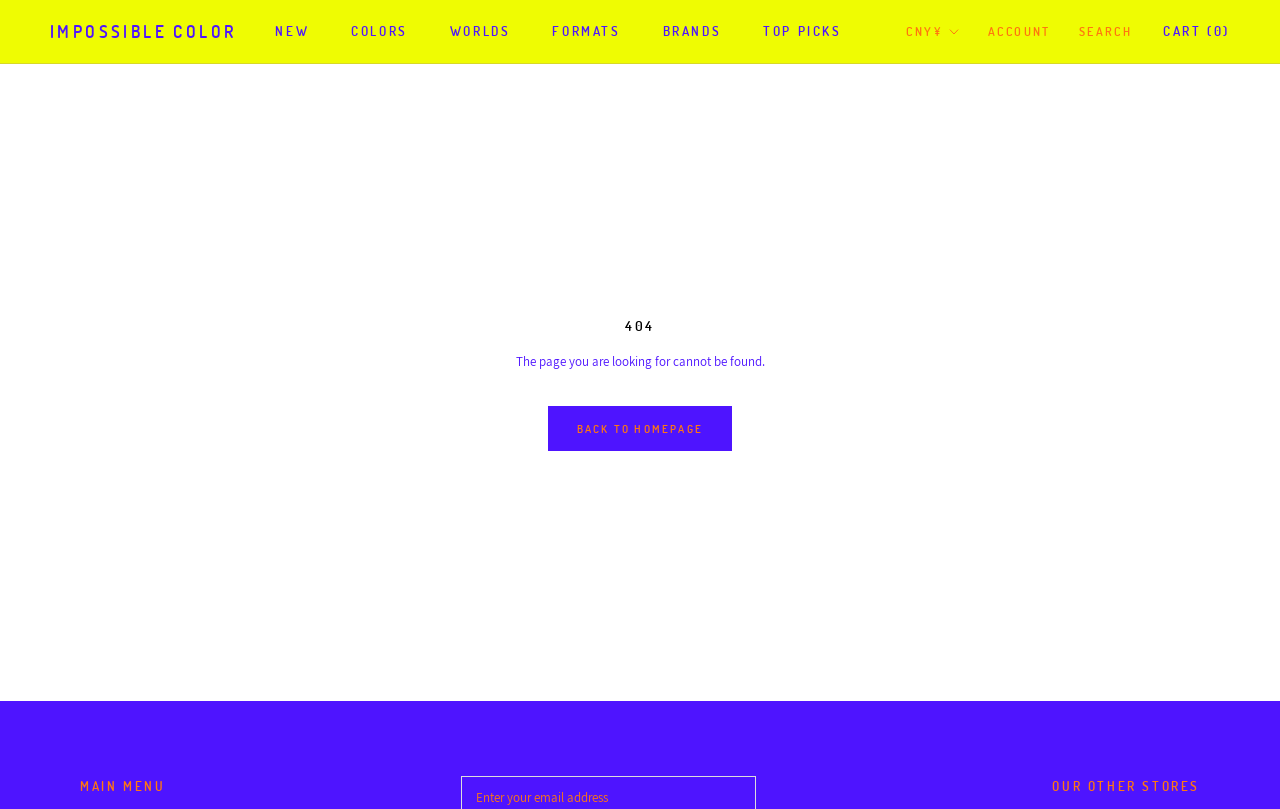What is the current currency?
Give a single word or phrase answer based on the content of the image.

CNY¥